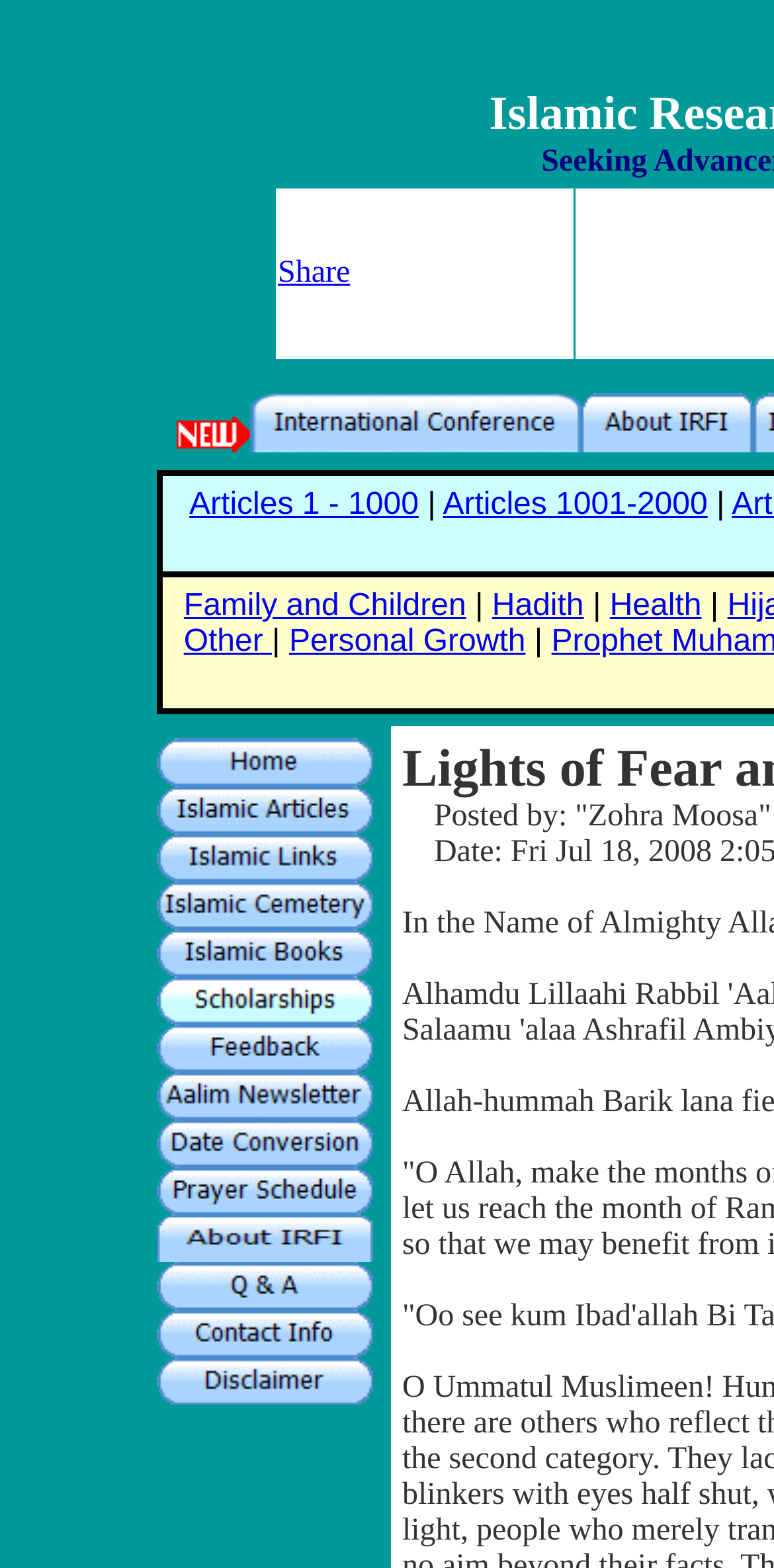Please locate the clickable area by providing the bounding box coordinates to follow this instruction: "Read articles from 1 to 1000".

[0.245, 0.311, 0.541, 0.333]